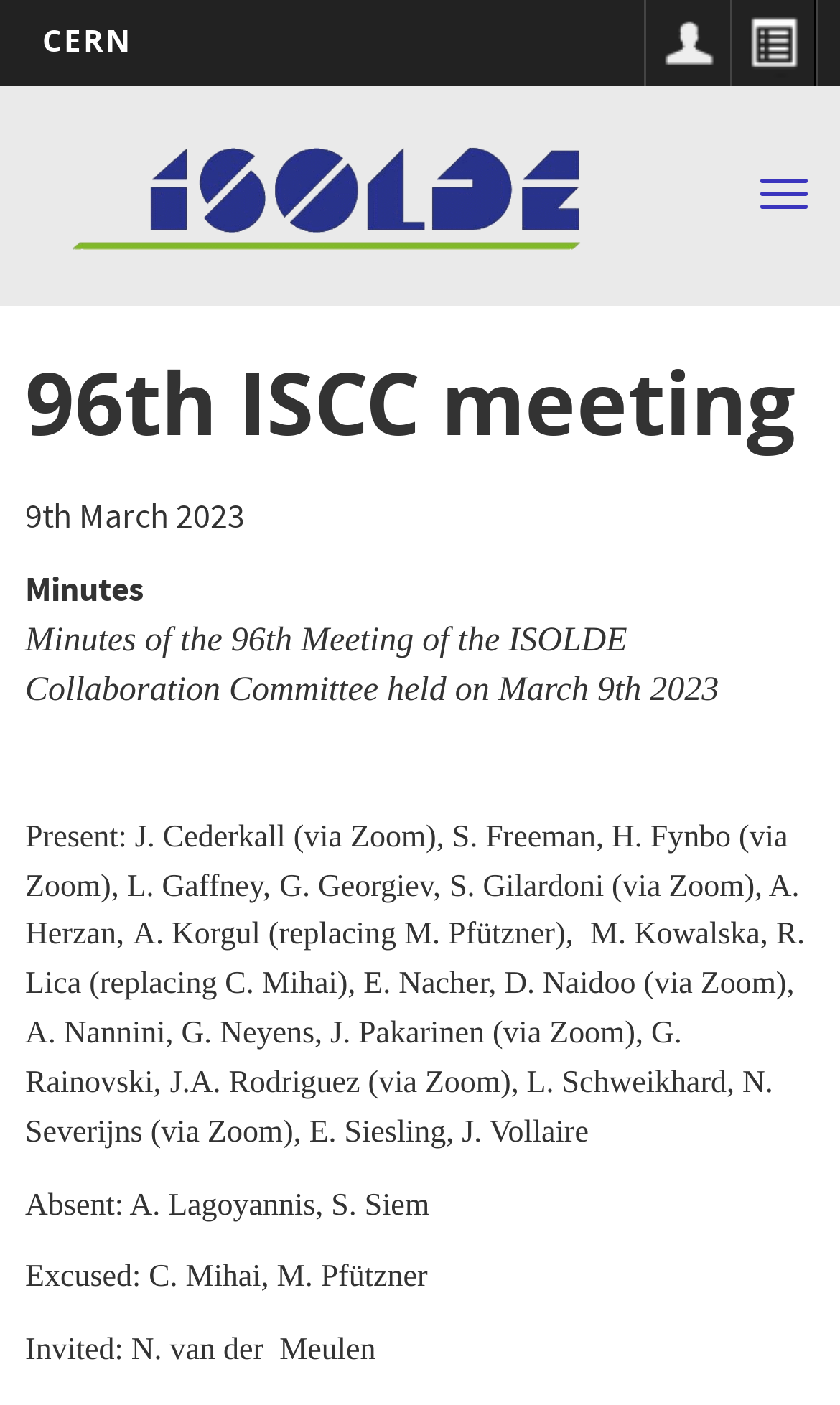Give a one-word or short phrase answer to the question: 
Is the meeting held online or offline?

Both